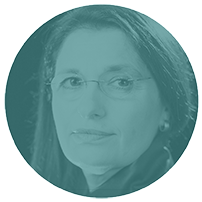What is the tone of the image?
Please provide a detailed answer to the question.

The caption states that the image has a 'muted teal tone', which gives it a contemporary feel, reflecting Dr. Malott's modern approach to educational practices and organizational management in behavior analysis.